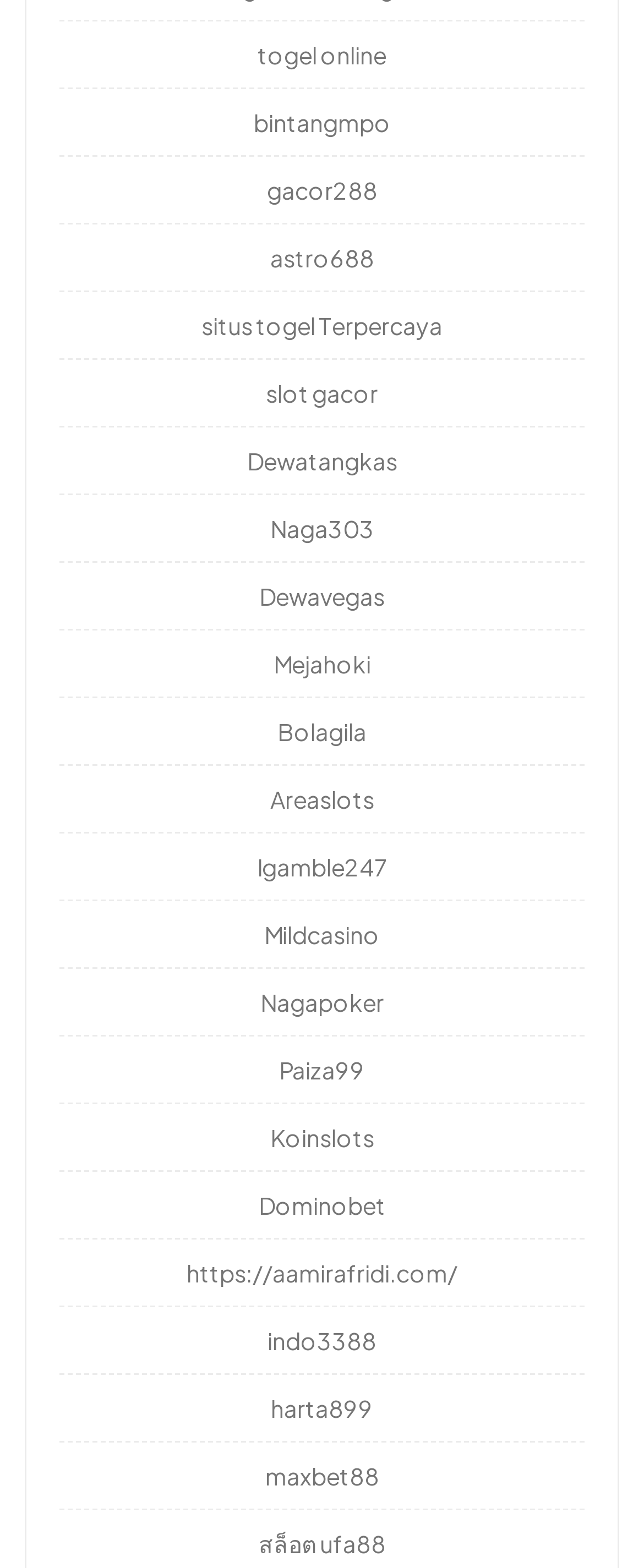Find the bounding box coordinates for the HTML element described in this sentence: "Buy on Amazon". Provide the coordinates as four float numbers between 0 and 1, in the format [left, top, right, bottom].

None